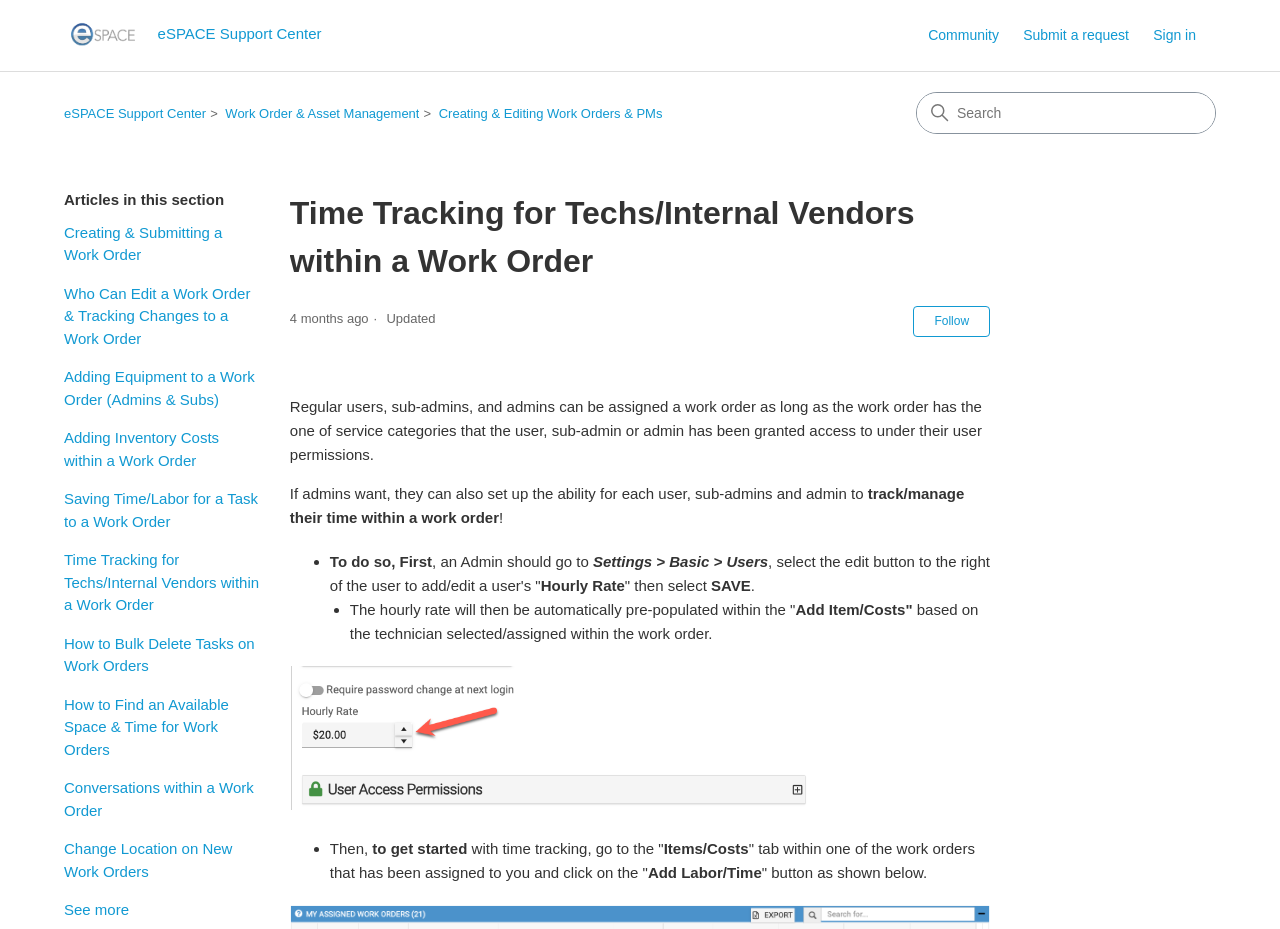Can you find the bounding box coordinates for the element to click on to achieve the instruction: "Follow this article"?

[0.714, 0.33, 0.774, 0.362]